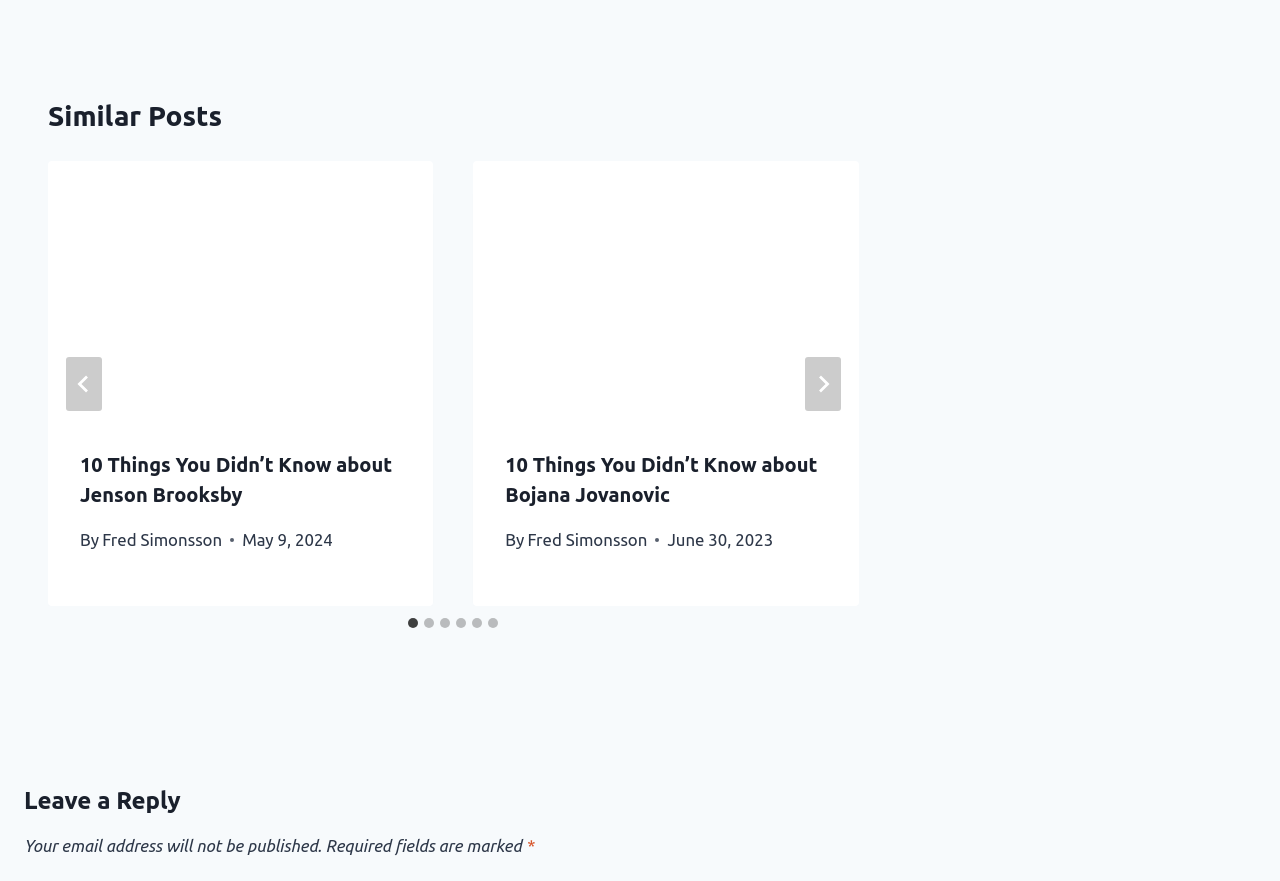Identify the bounding box coordinates of the clickable region to carry out the given instruction: "Schedule a new patient appointment".

None